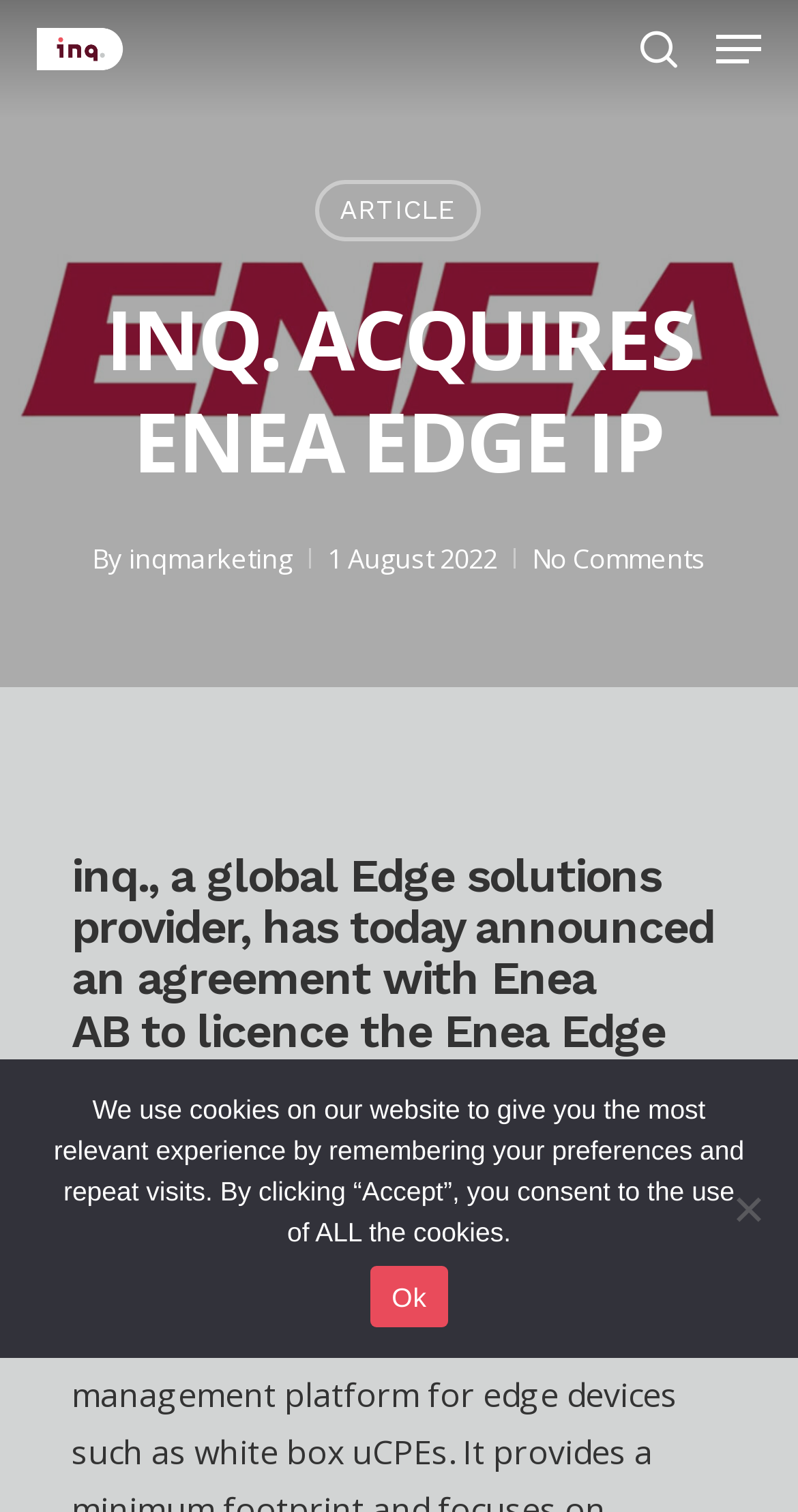Please identify the bounding box coordinates of the element's region that I should click in order to complete the following instruction: "read the latest news". The bounding box coordinates consist of four float numbers between 0 and 1, i.e., [left, top, right, bottom].

[0.09, 0.164, 0.91, 0.353]